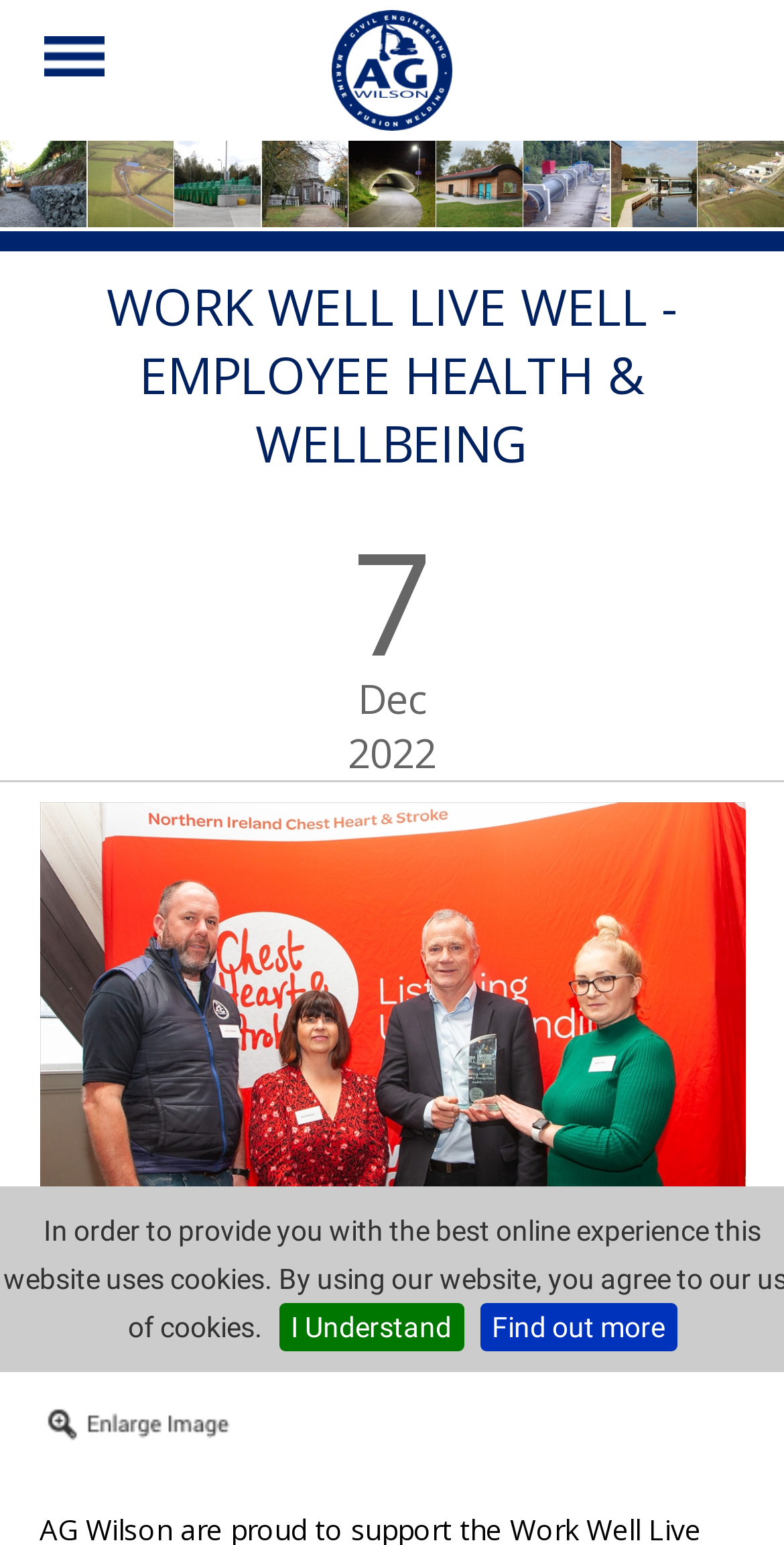How many links are there in the top section?
Could you answer the question with a detailed and thorough explanation?

I analyzed the top section of the webpage and found three links: 'I Understand', 'Find out more', and 'logo'. Therefore, there are three links in the top section.